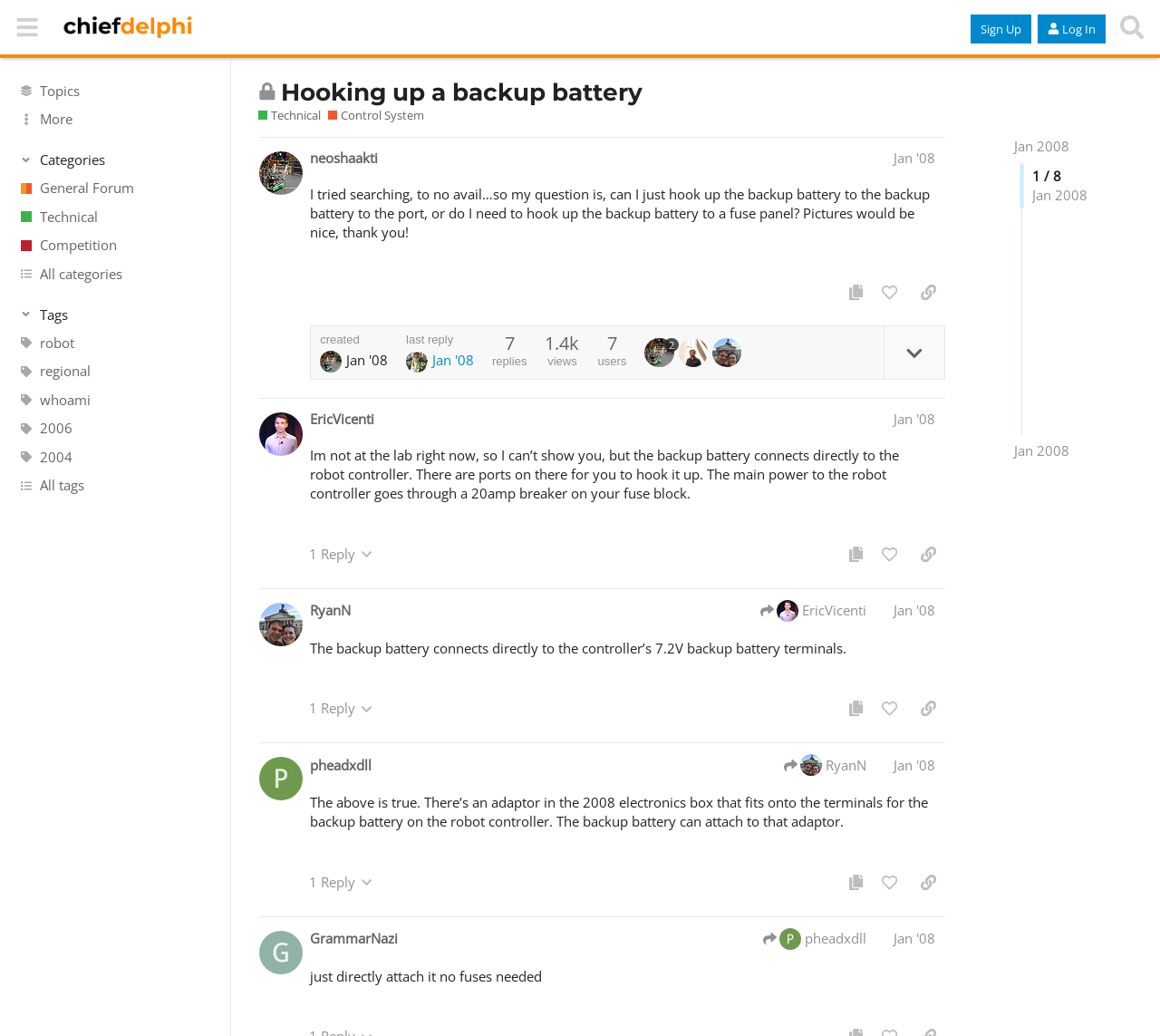Please determine the bounding box of the UI element that matches this description: Hooking up a backup battery. The coordinates should be given as (top-left x, top-left y, bottom-right x, bottom-right y), with all values between 0 and 1.

[0.242, 0.075, 0.554, 0.103]